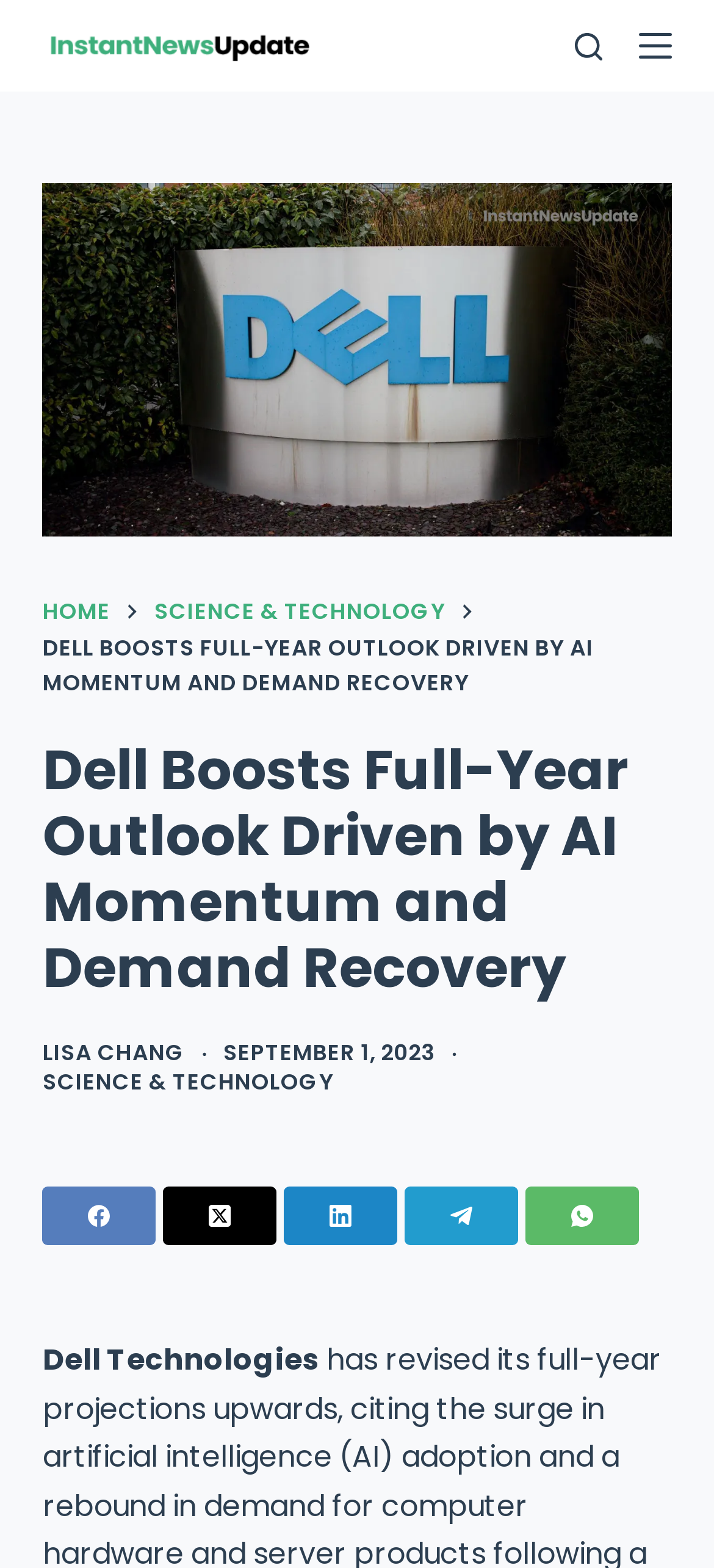Determine the bounding box coordinates of the section to be clicked to follow the instruction: "Explore Trade Union for the Public and Welfare Sectors JHL". The coordinates should be given as four float numbers between 0 and 1, formatted as [left, top, right, bottom].

None